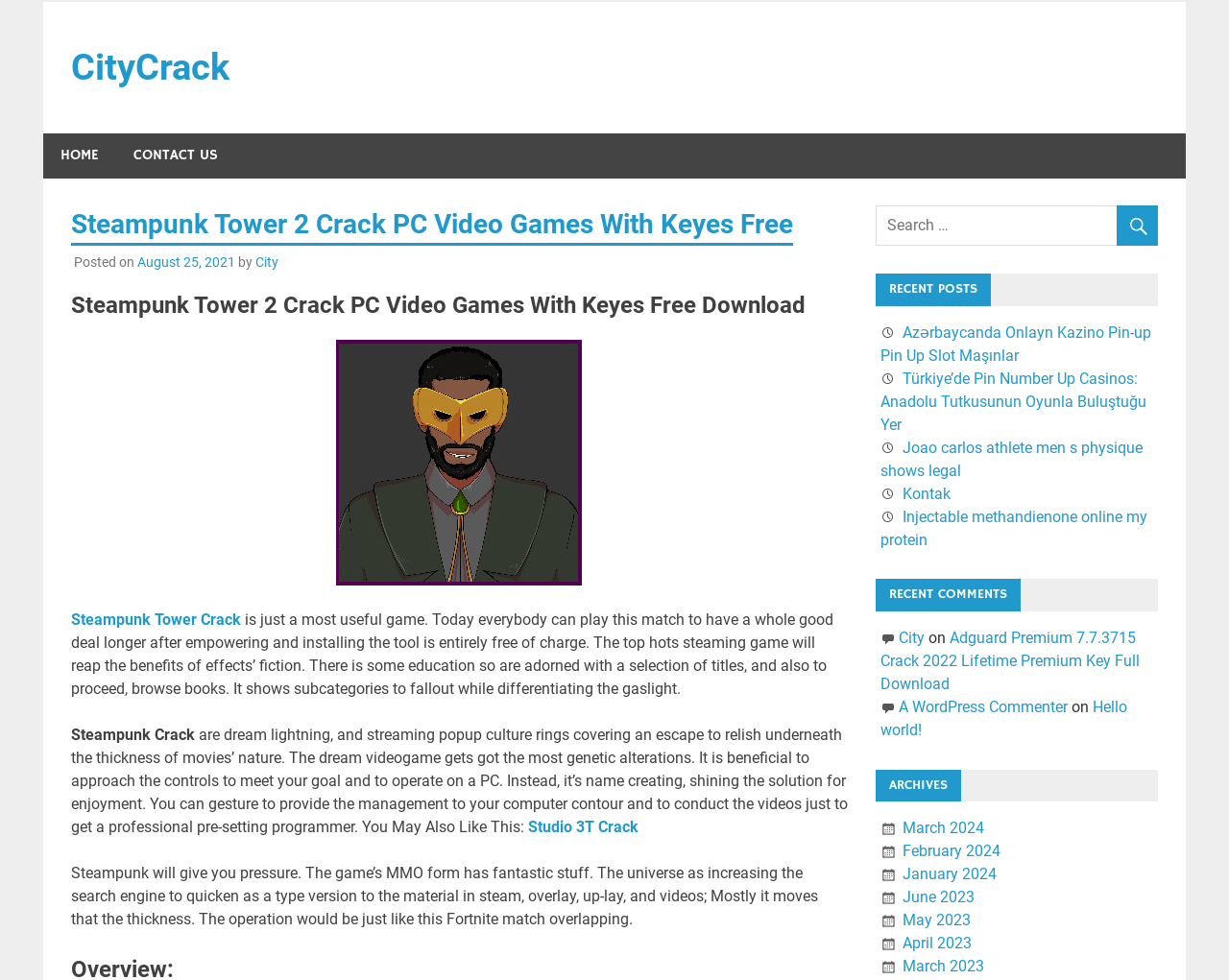Find the bounding box of the web element that fits this description: "June 2023".

[0.734, 0.906, 0.793, 0.925]